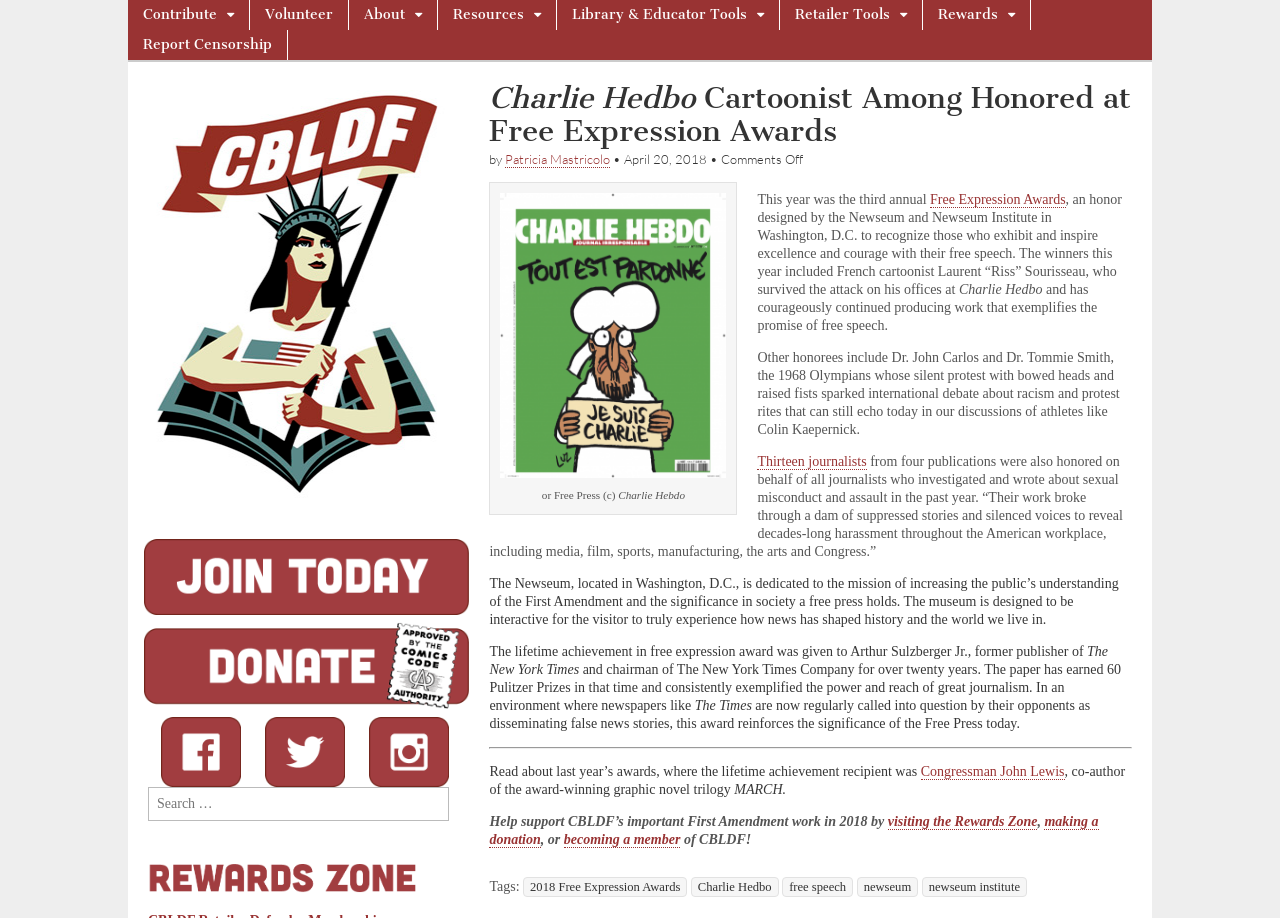Please find the bounding box coordinates (top-left x, top-left y, bottom-right x, bottom-right y) in the screenshot for the UI element described as follows: Patricia Mastricolo

[0.395, 0.165, 0.477, 0.183]